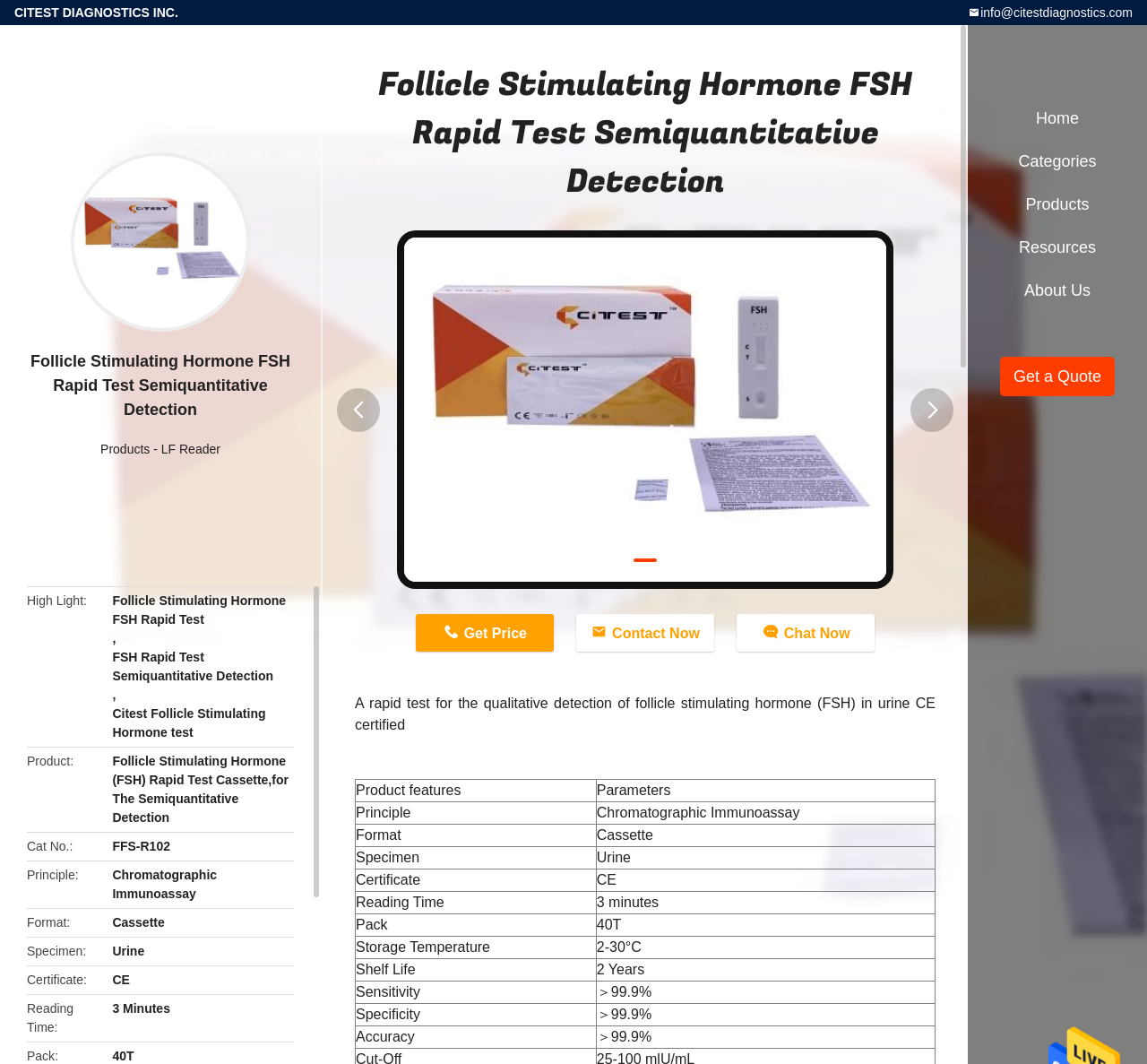Determine the bounding box coordinates for the HTML element mentioned in the following description: "LF Reader". The coordinates should be a list of four floats ranging from 0 to 1, represented as [left, top, right, bottom].

[0.14, 0.415, 0.192, 0.429]